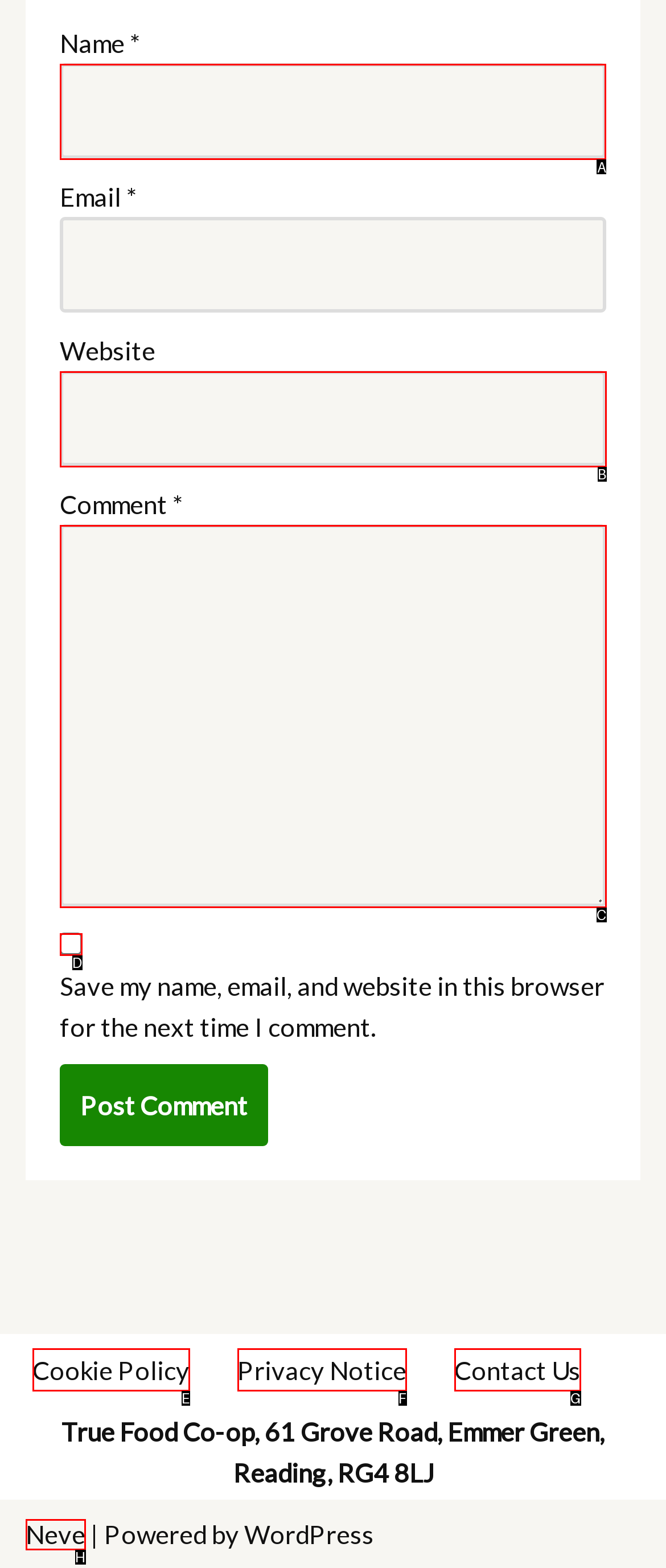Identify which lettered option to click to carry out the task: Enter your name. Provide the letter as your answer.

A